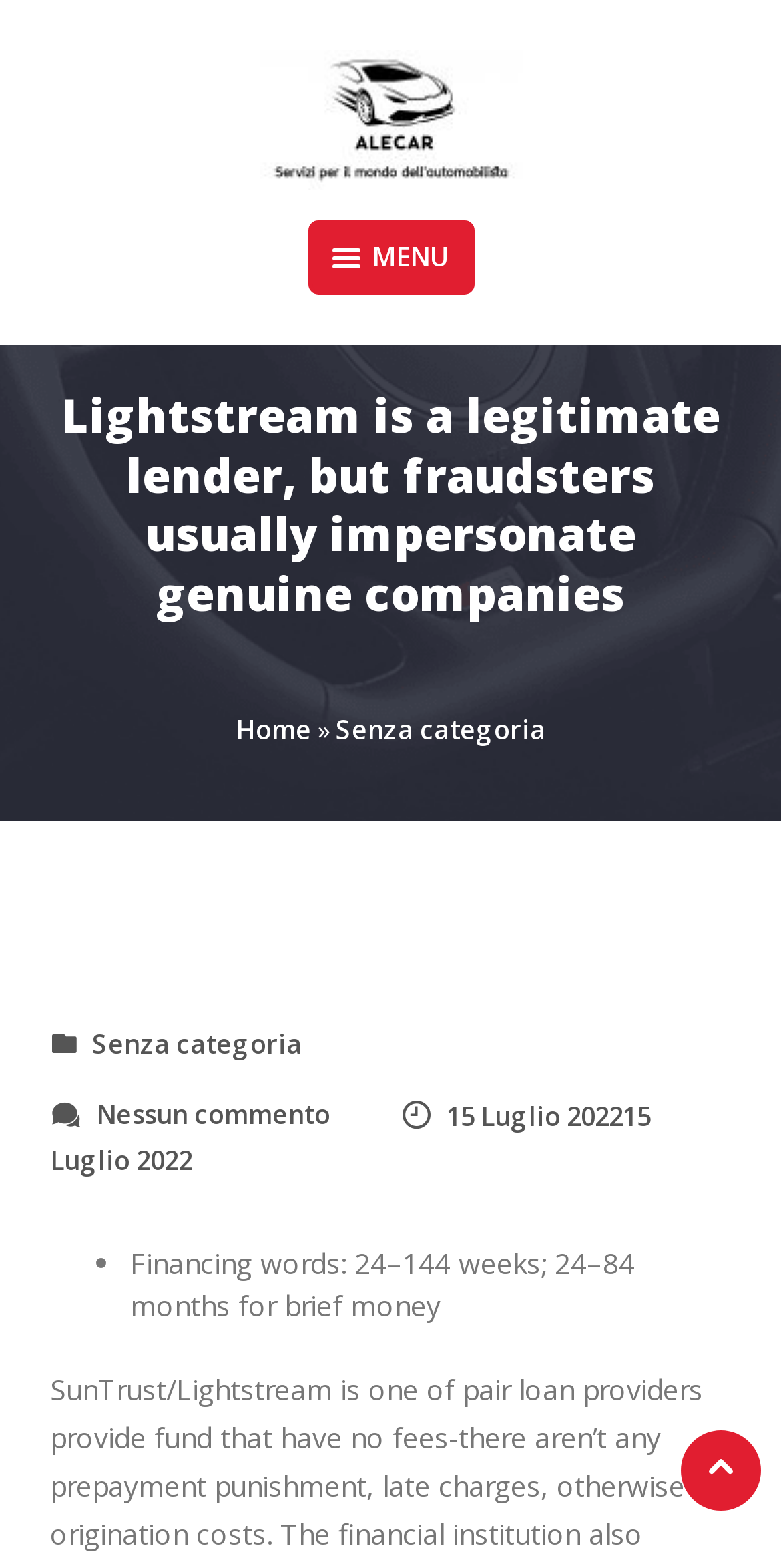Find the bounding box coordinates for the HTML element specified by: "parent_node: ALECAR".

[0.332, 0.032, 0.668, 0.121]